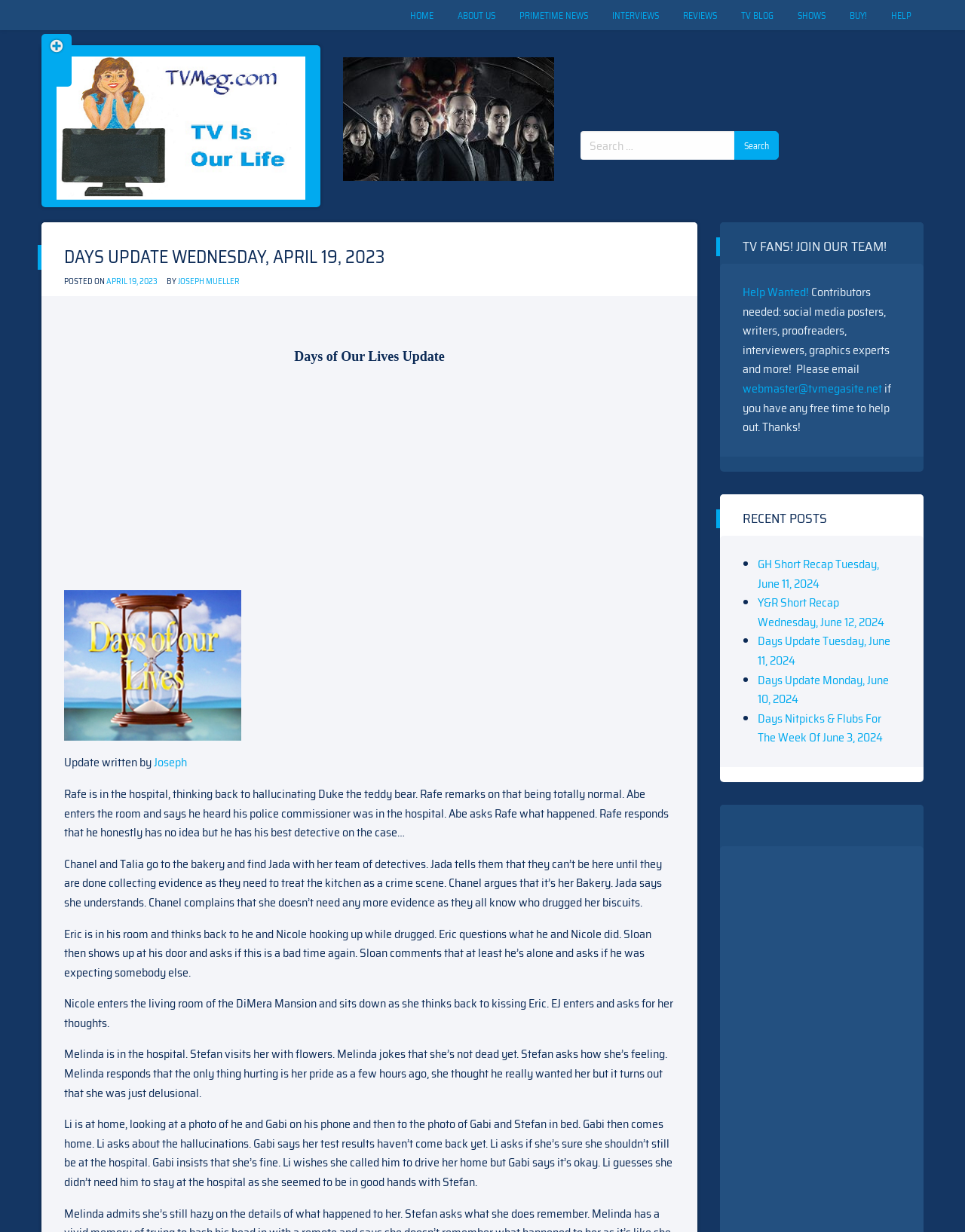What is the name of the bakery mentioned in the update?
By examining the image, provide a one-word or phrase answer.

Chanel's Bakery